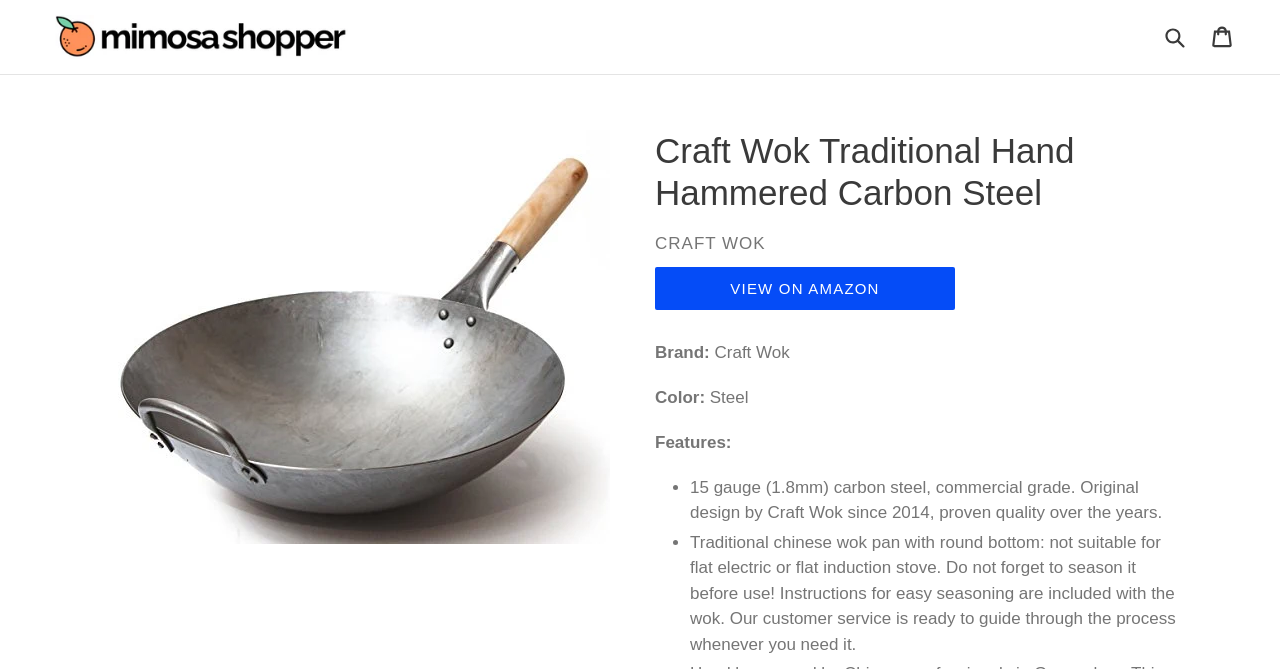Summarize the webpage comprehensively, mentioning all visible components.

The webpage is about a product, specifically a traditional Chinese wok pan made of carbon steel, sold by Craft Wok. At the top left, there is a link to "Mimosa Shopper" accompanied by an image of the same name. Next to it, on the top right, is a search bar with a "Submit" button. A "Cart" link with an image is located at the top right corner.

Below the top section, a large image of the Craft Wok Traditional Hand Hammered Carbon Steel wok pan takes up a significant portion of the page. Above the image, the product name "Craft Wok Traditional Hand Hammered Carbon Steel" is displayed in a heading. 

To the right of the image, there is a section with the brand name "CRAFT WOK" and a "VIEW ON AMAZON" link. Below this section, the product details are listed, including the brand, color, and features. The features are listed in bullet points, describing the wok's material, design, and usage instructions.